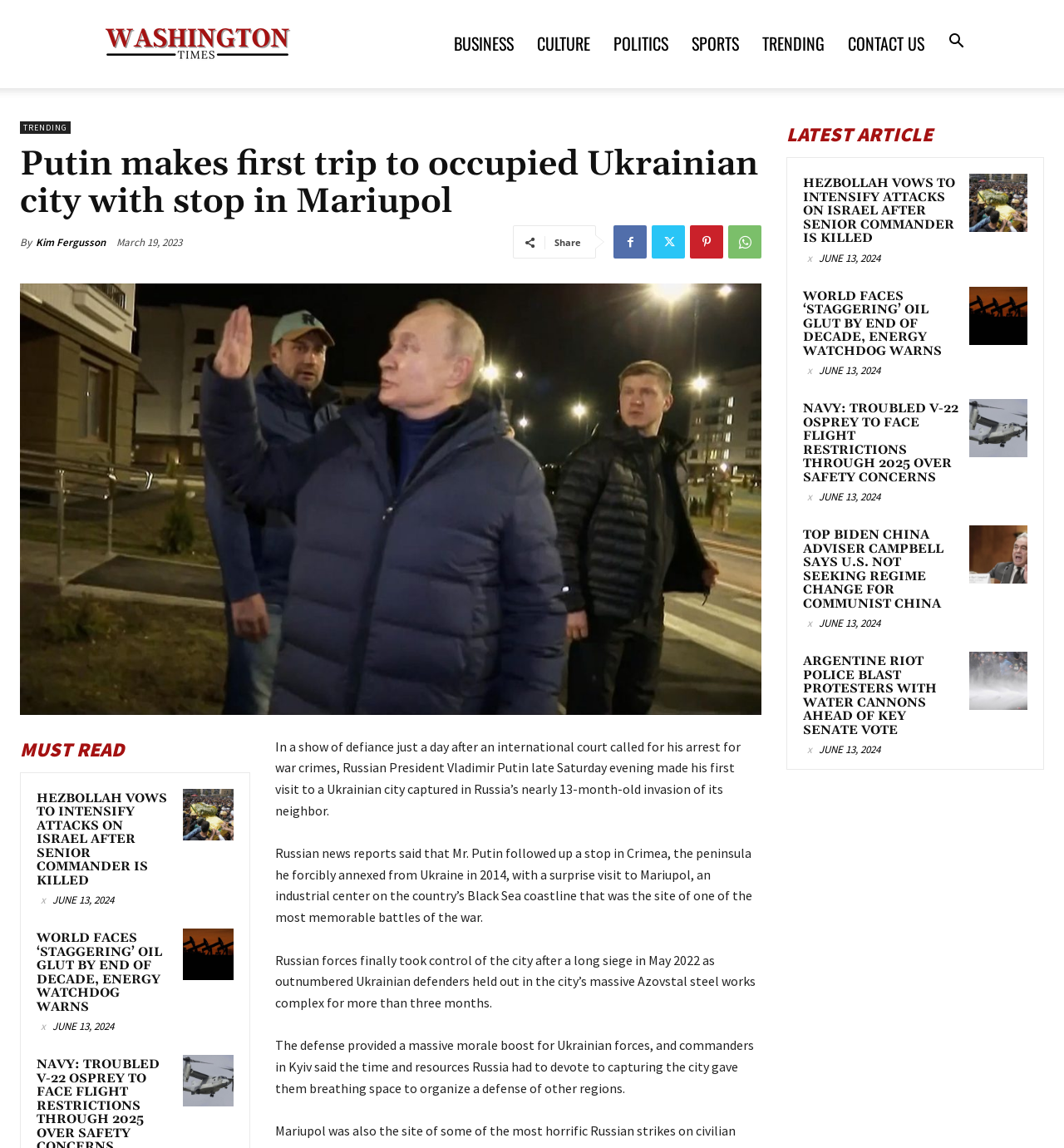Please identify the bounding box coordinates of the region to click in order to complete the given instruction: "Visit the 'BUSINESS' section". The coordinates should be four float numbers between 0 and 1, i.e., [left, top, right, bottom].

[0.416, 0.022, 0.494, 0.054]